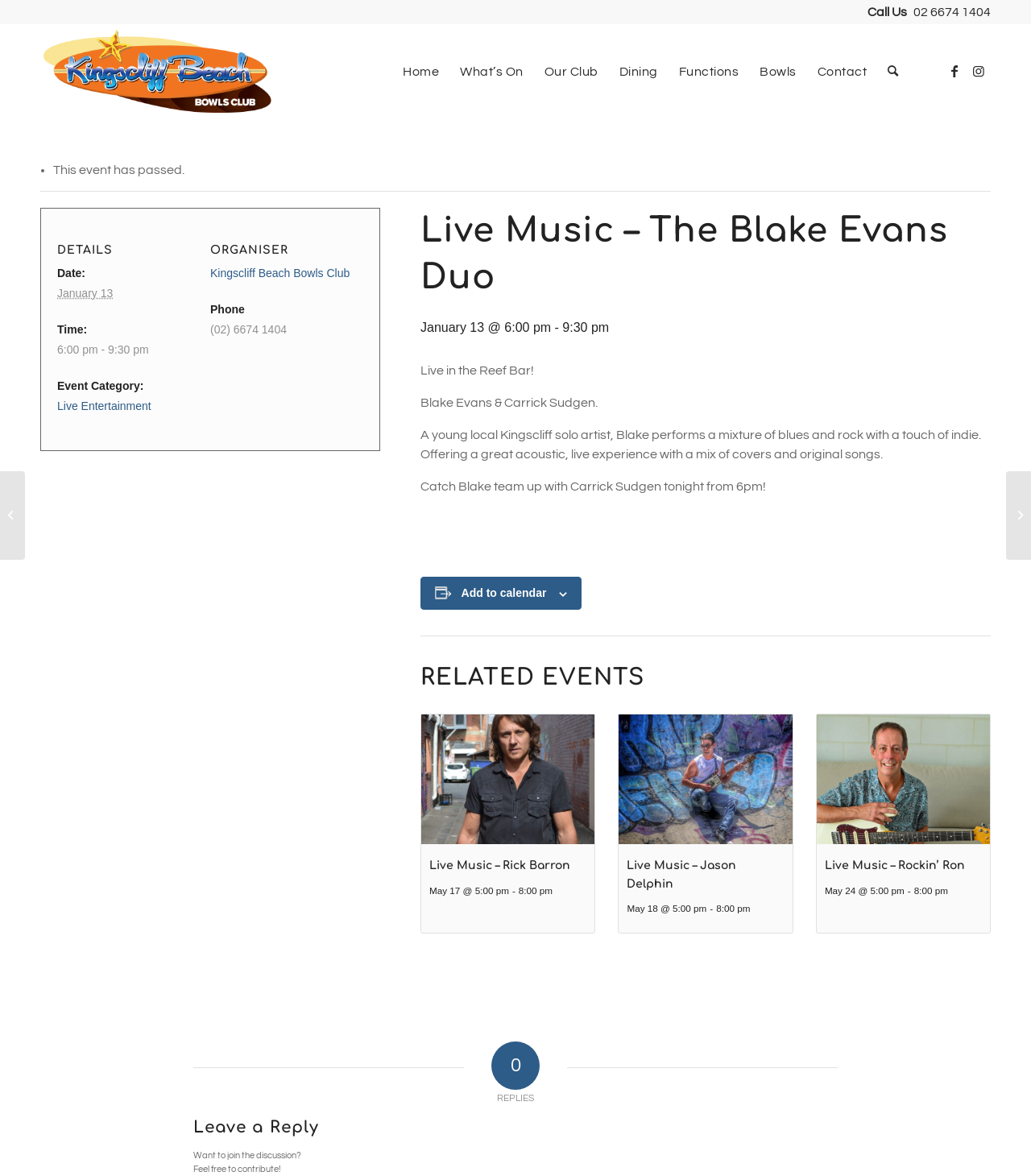Given the element description alt="Kingscliff Beach Bowling Club", predict the bounding box coordinates for the UI element in the webpage screenshot. The format should be (top-left x, top-left y, bottom-right x, bottom-right y), and the values should be between 0 and 1.

[0.039, 0.021, 0.266, 0.101]